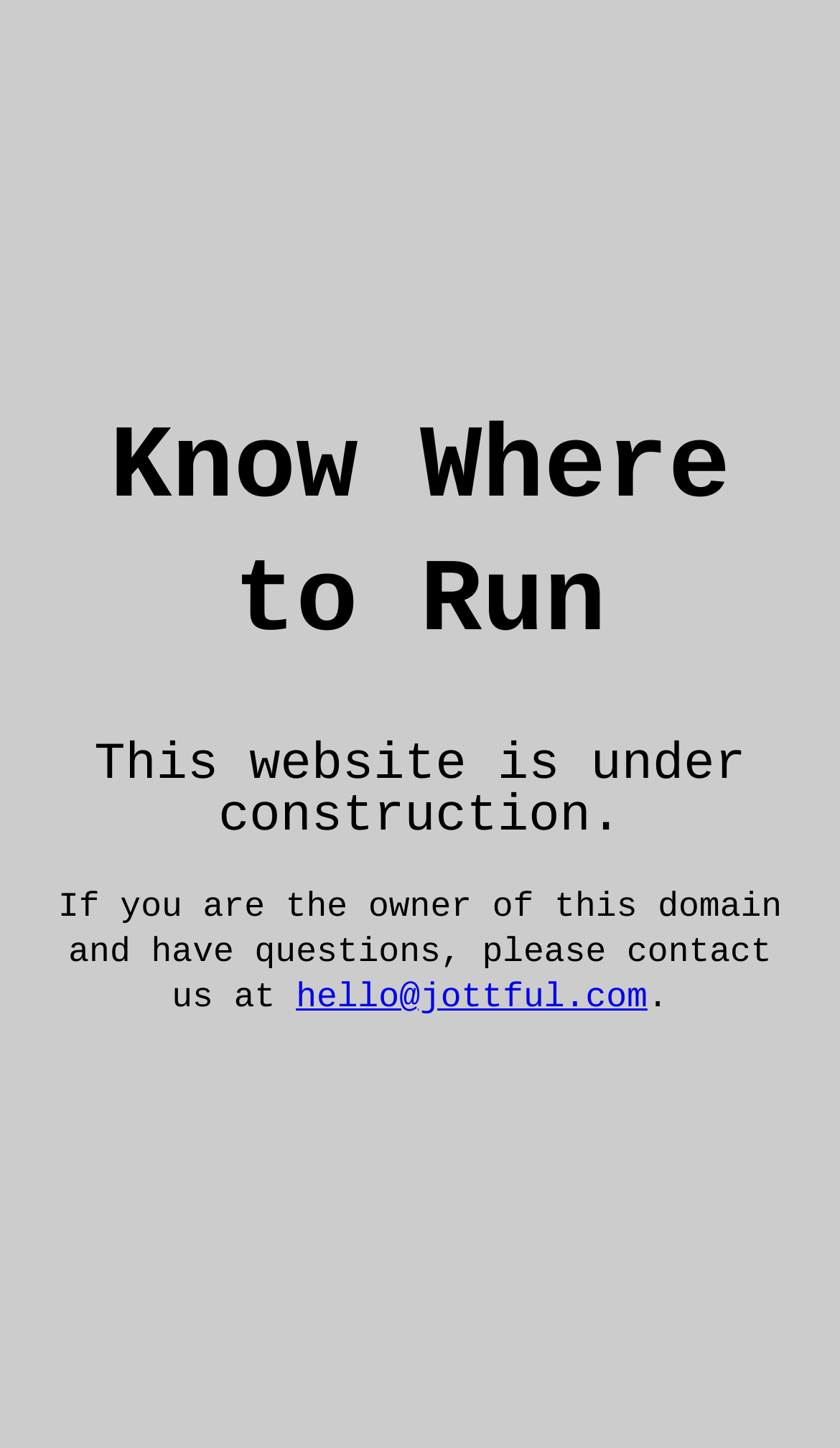Please determine the primary heading and provide its text.

Know Where to Run